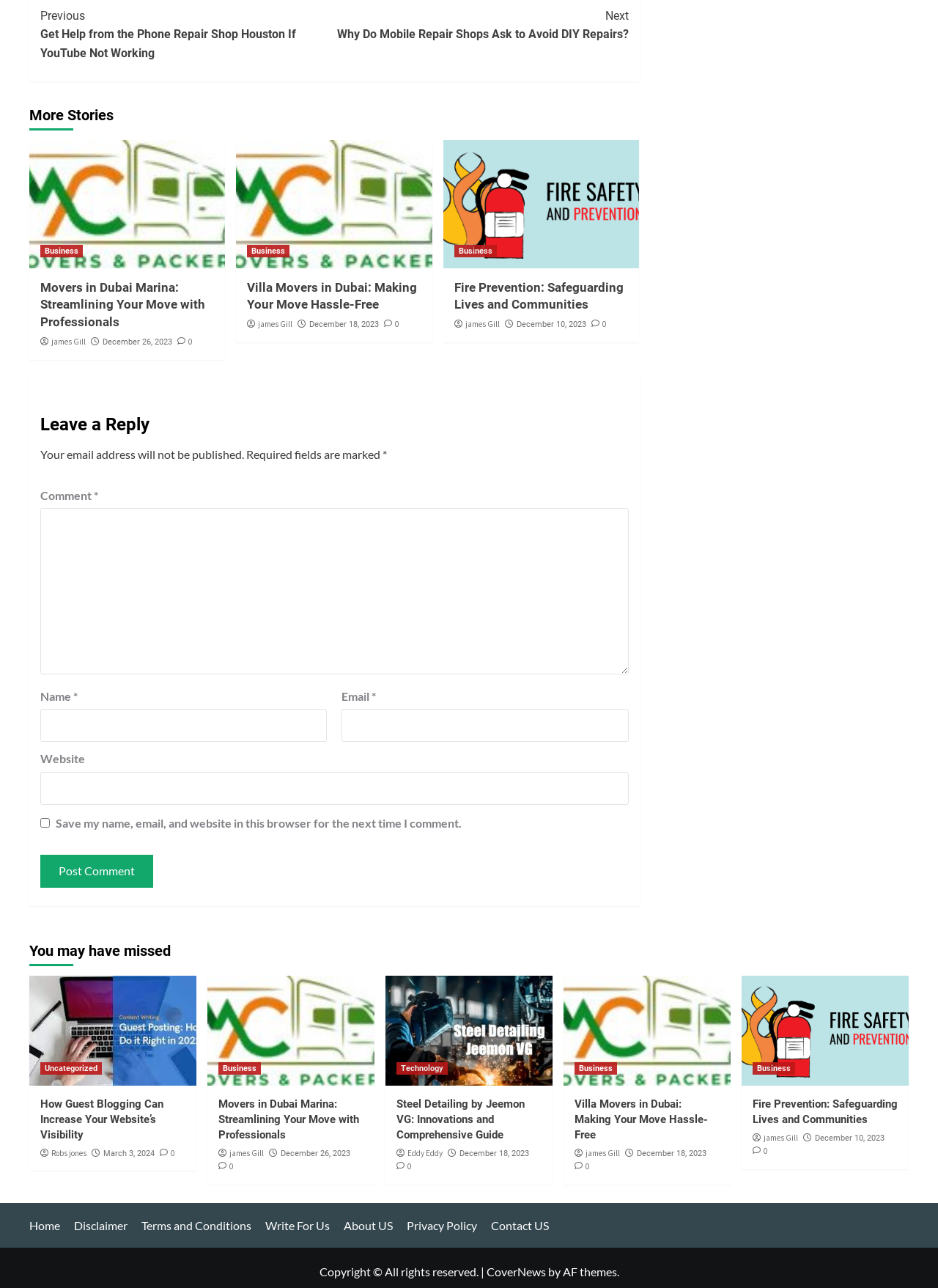Can you show the bounding box coordinates of the region to click on to complete the task described in the instruction: "Click the 'Next' link"?

[0.356, 0.005, 0.67, 0.034]